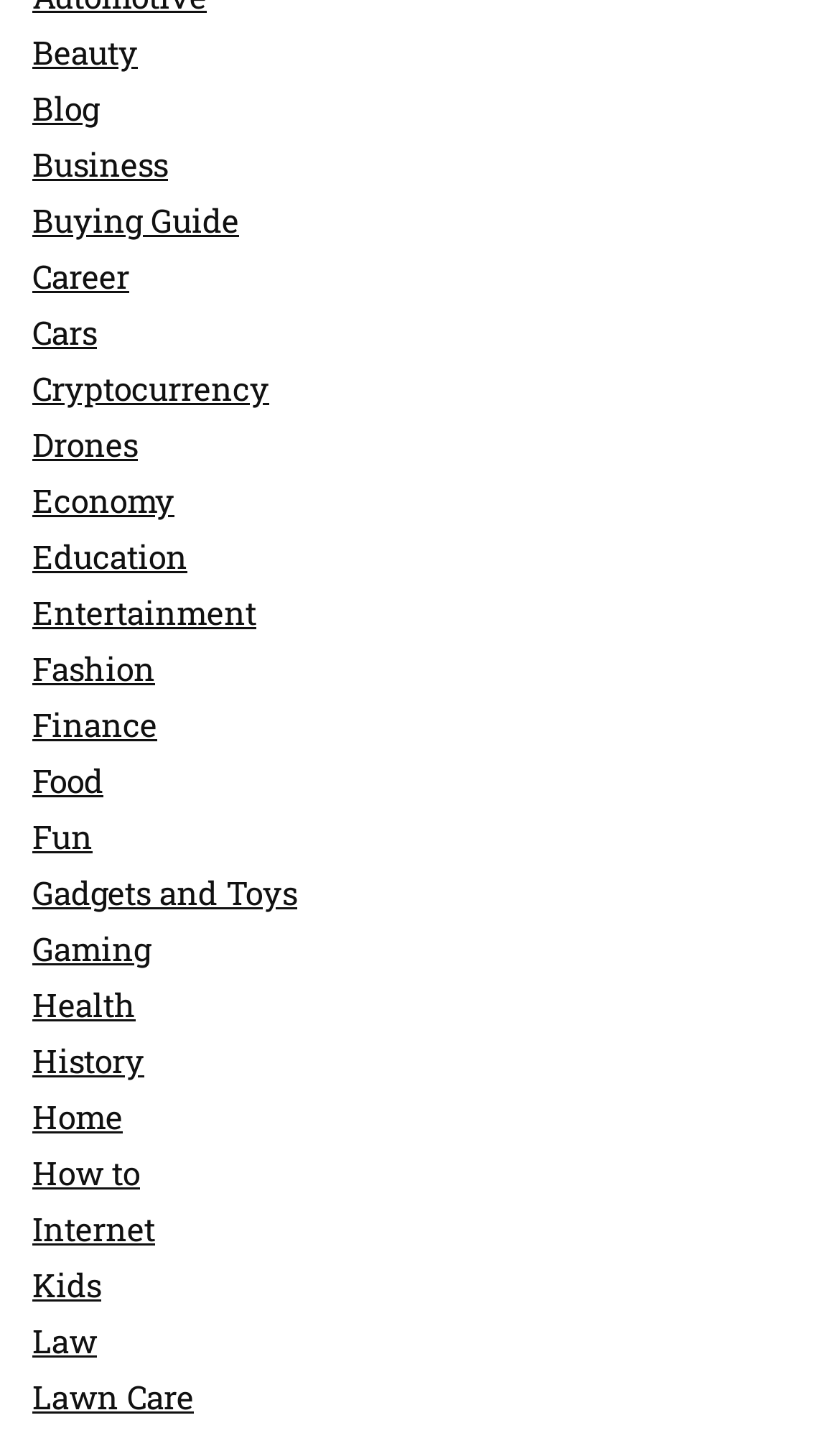Kindly determine the bounding box coordinates for the area that needs to be clicked to execute this instruction: "go to Business".

[0.038, 0.099, 0.2, 0.129]